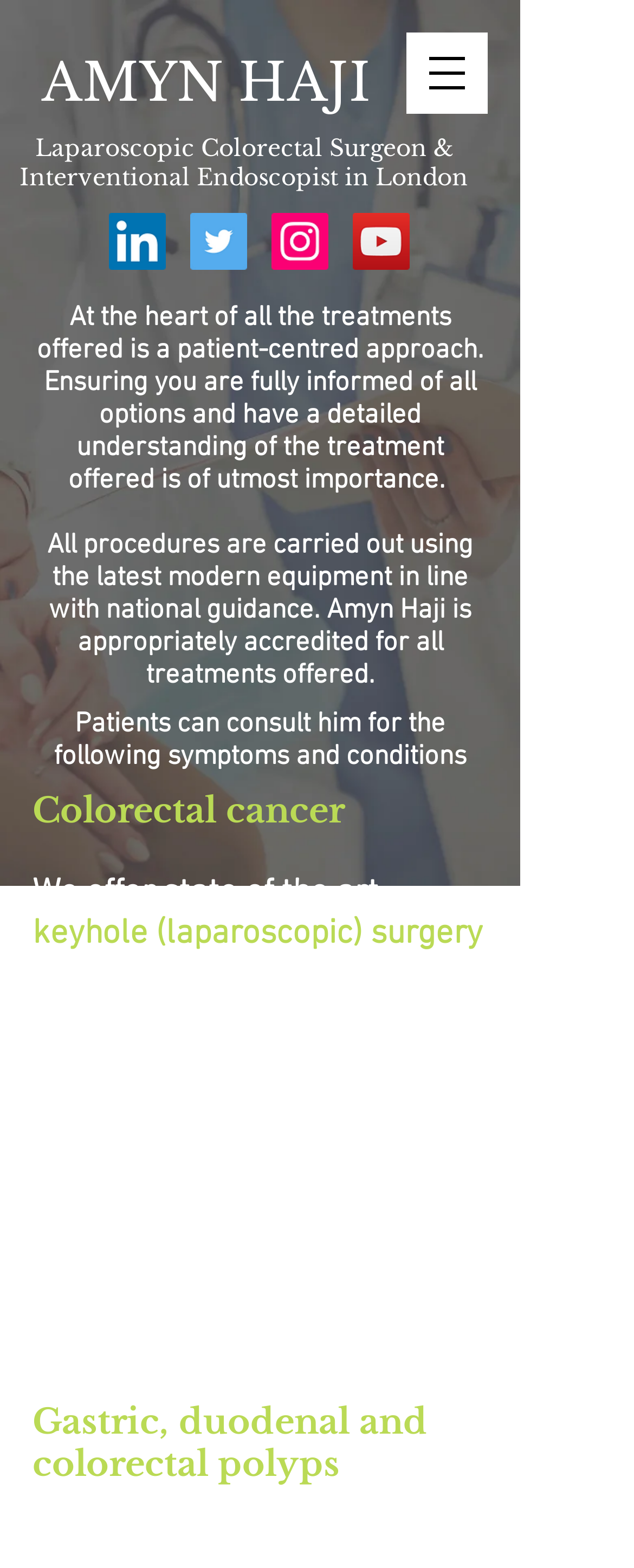Create a detailed summary of all the visual and textual information on the webpage.

The webpage is about AMYN HAJI, a Laparoscopic Colorectal Surgeon & Interventional Endoscopist in London. At the top, there is a heading with the name "AMYN HAJI" and a link with the same name. To the right of the heading, there is a button to open a navigation menu. Below the heading, there is a social bar with links to LinkedIn, Twitter, Instagram, and YouTube, each accompanied by an image representing the respective social media platform.

The main content of the webpage starts with a heading that describes AMYN HAJI's approach to treatment, emphasizing the importance of patient-centered care and ensuring patients are fully informed of their options. Below this heading, there are two paragraphs of text that describe the treatments offered, including the use of modern equipment and national guidance.

Further down, there is a heading that lists the symptoms and conditions that patients can consult AMYN HAJI for. The first condition listed is colorectal cancer, which is a link that can be clicked for more information. Below this, there is a description of the state-of-the-art keyhole surgery offered for colorectal cancer, as well as transanal endoscopic microsurgery for early rectal cancer. The text explains that all patients are discussed in a multidisciplinary meeting and are central to decision-making regarding their treatment.

Finally, there is a heading that lists another condition, gastric, duodenal, and colorectal polyps, which is also a link that can be clicked for more information.